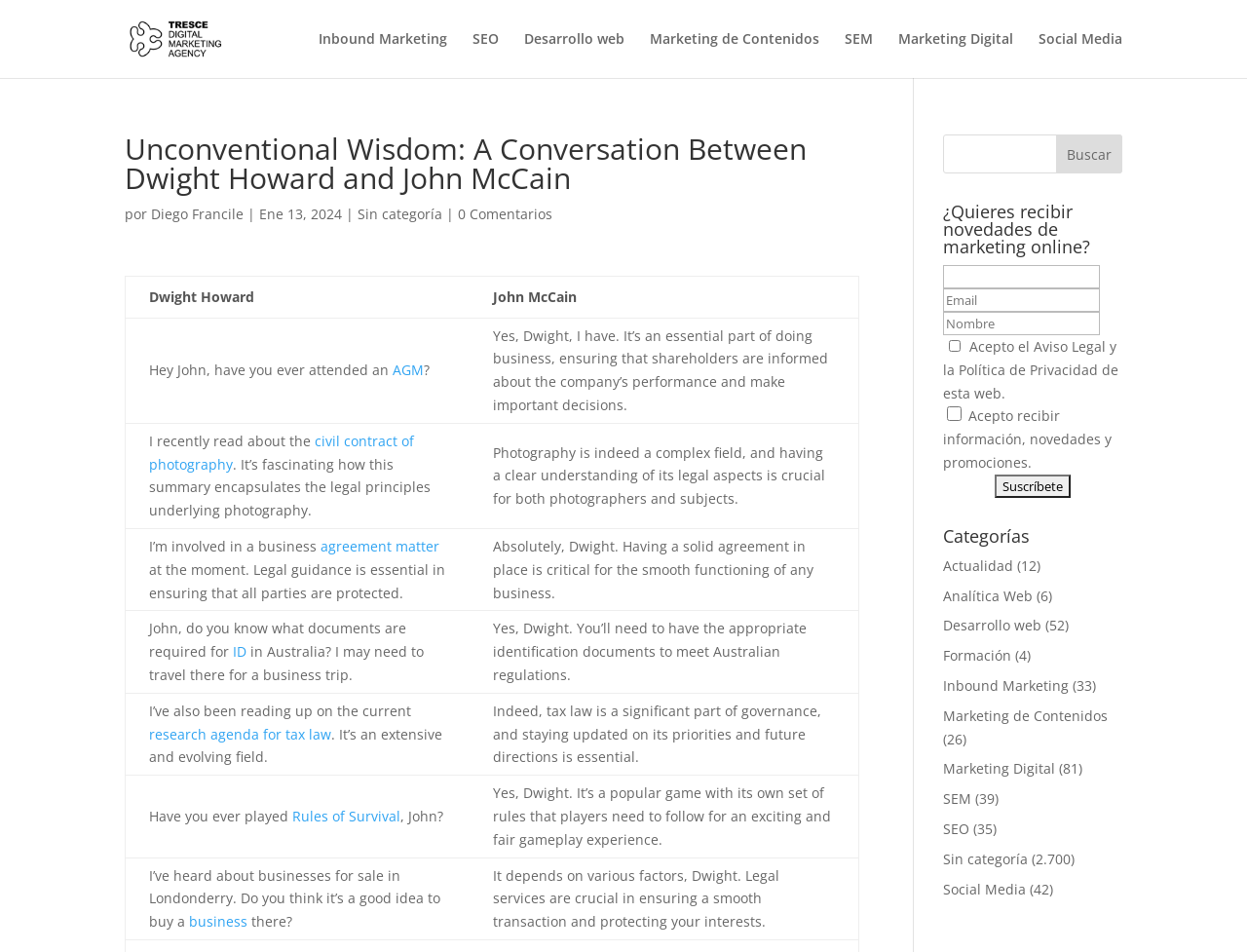Please pinpoint the bounding box coordinates for the region I should click to adhere to this instruction: "Search for something".

[0.756, 0.141, 0.9, 0.182]